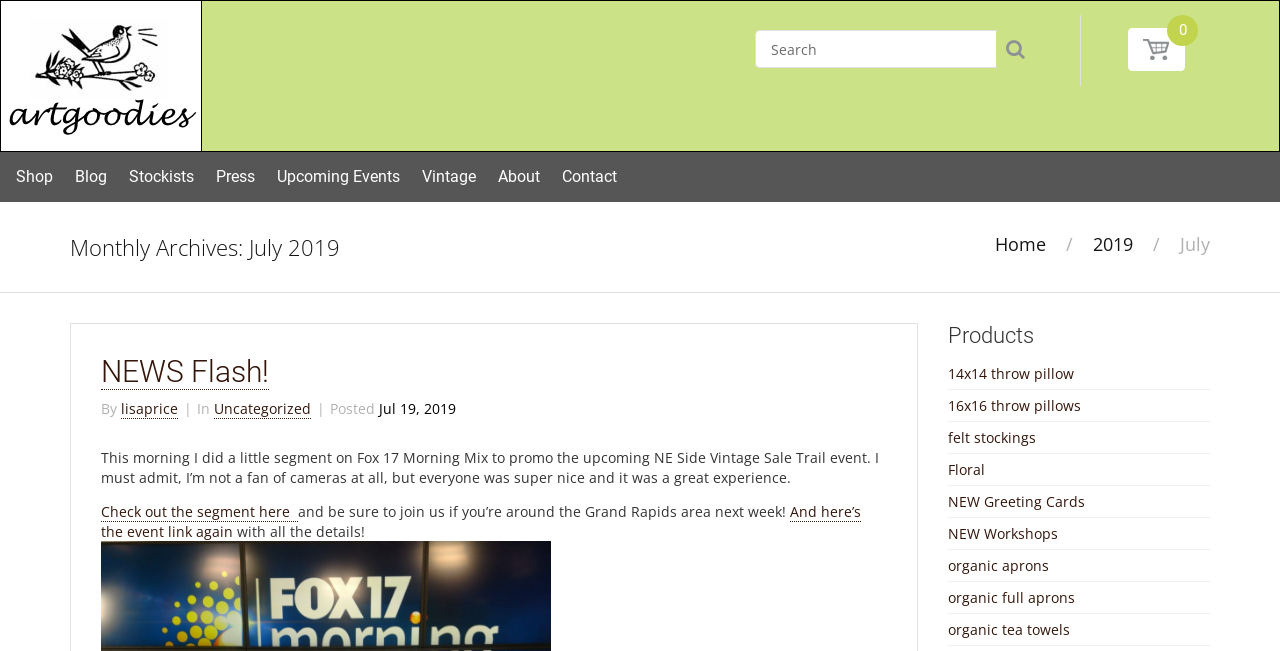Please answer the following question as detailed as possible based on the image: 
What is the name of the author who wrote the blog post?

I found the answer by looking at the blog post section, where it says 'By lisaprice'.